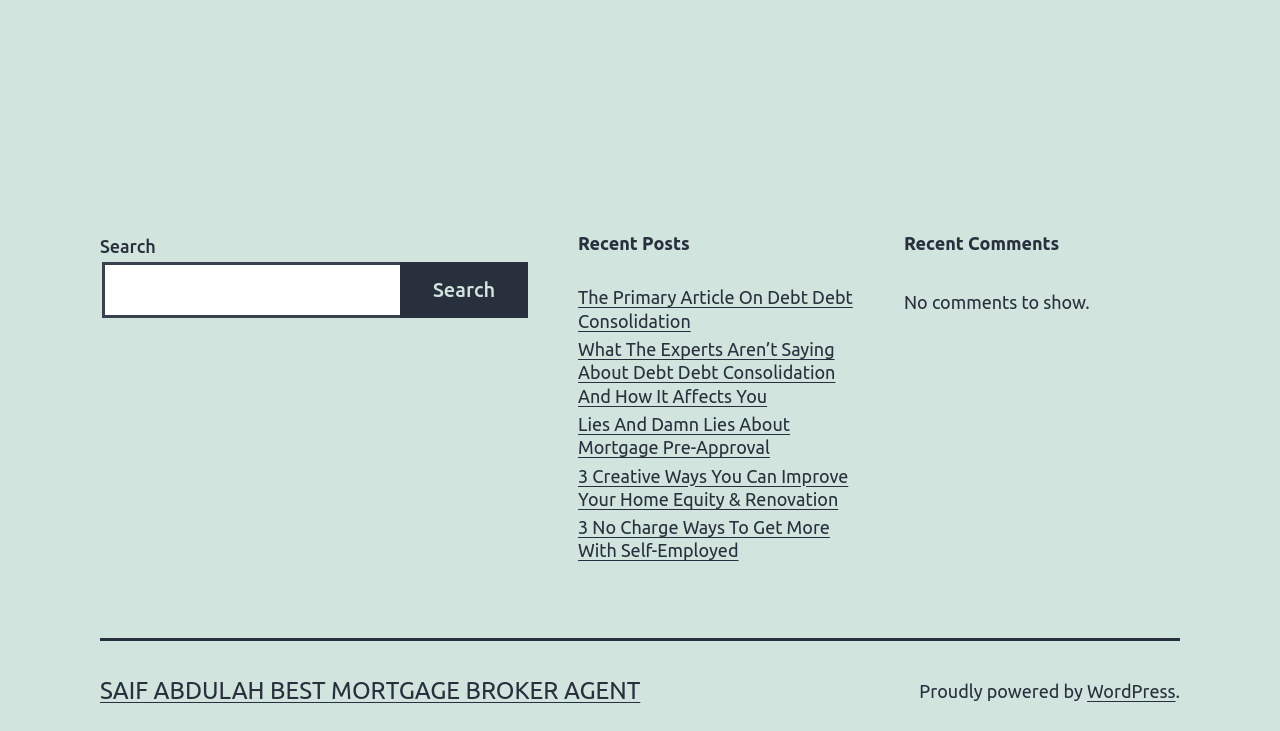Determine the bounding box coordinates of the clickable element to achieve the following action: 'Search for something'. Provide the coordinates as four float values between 0 and 1, formatted as [left, top, right, bottom].

[0.08, 0.358, 0.315, 0.436]